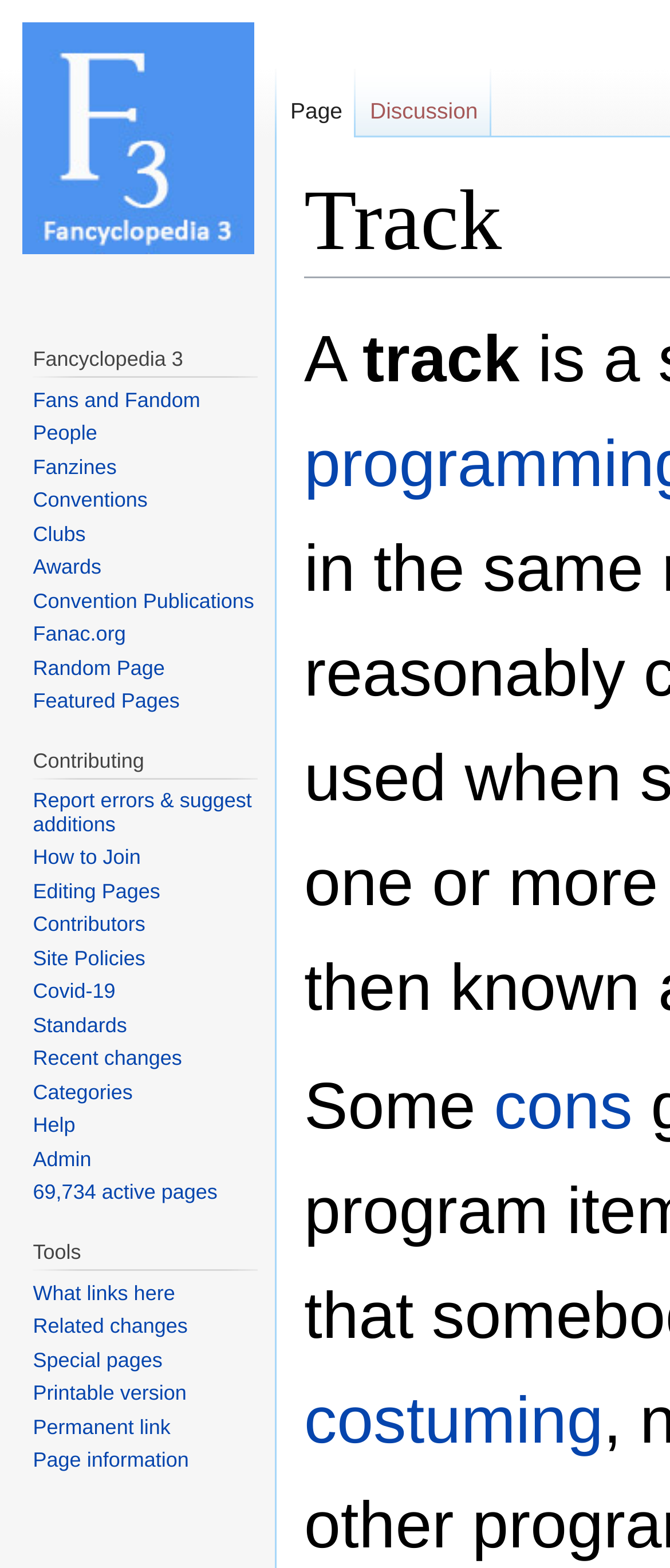Specify the bounding box coordinates of the element's area that should be clicked to execute the given instruction: "Click the BUIR logo". The coordinates should be four float numbers between 0 and 1, i.e., [left, top, right, bottom].

None